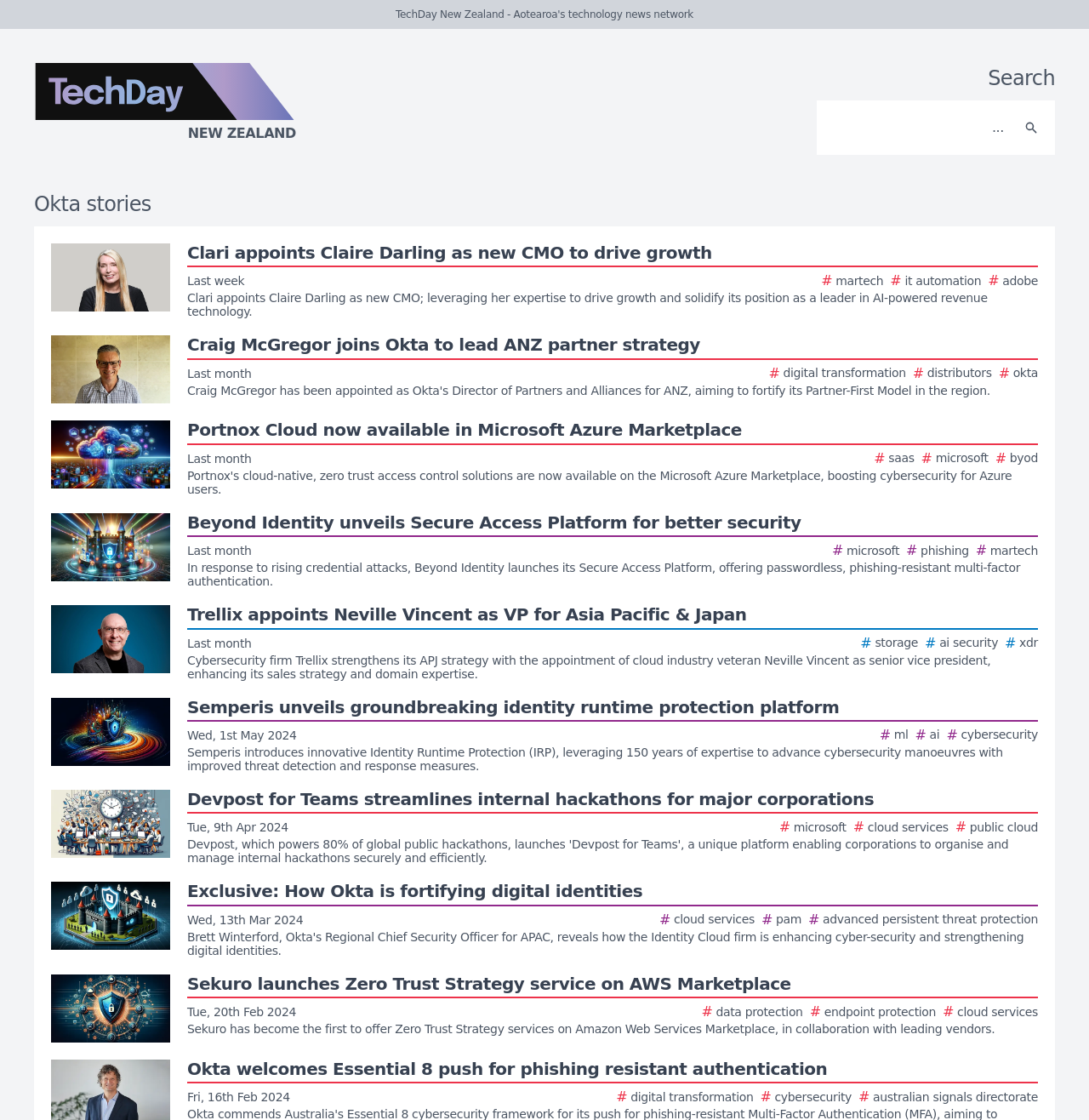What is the purpose of the search bar?
Use the screenshot to answer the question with a single word or phrase.

To search for stories